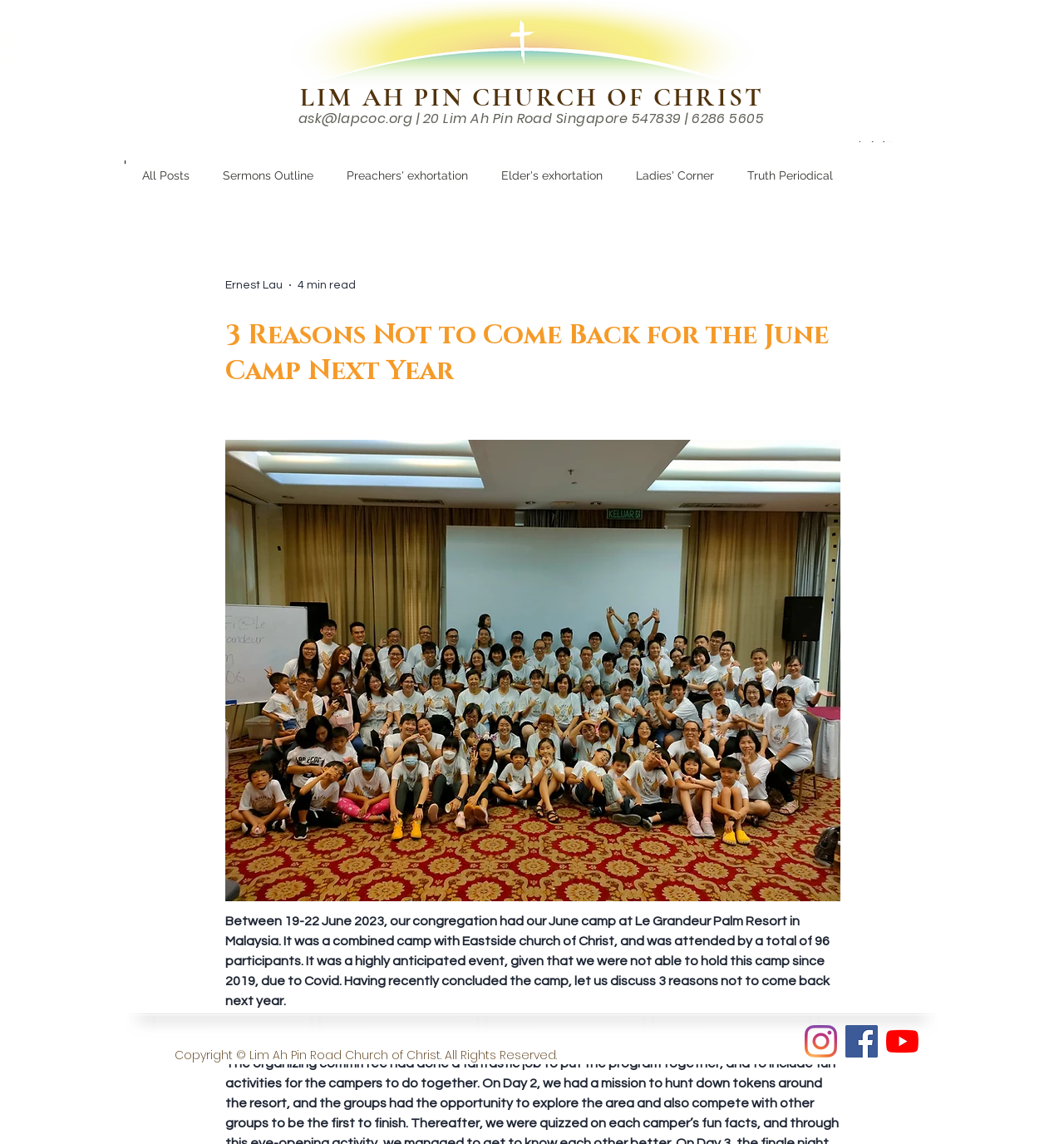Please identify and generate the text content of the webpage's main heading.

LIM AH PIN CHURCH OF CHRIST